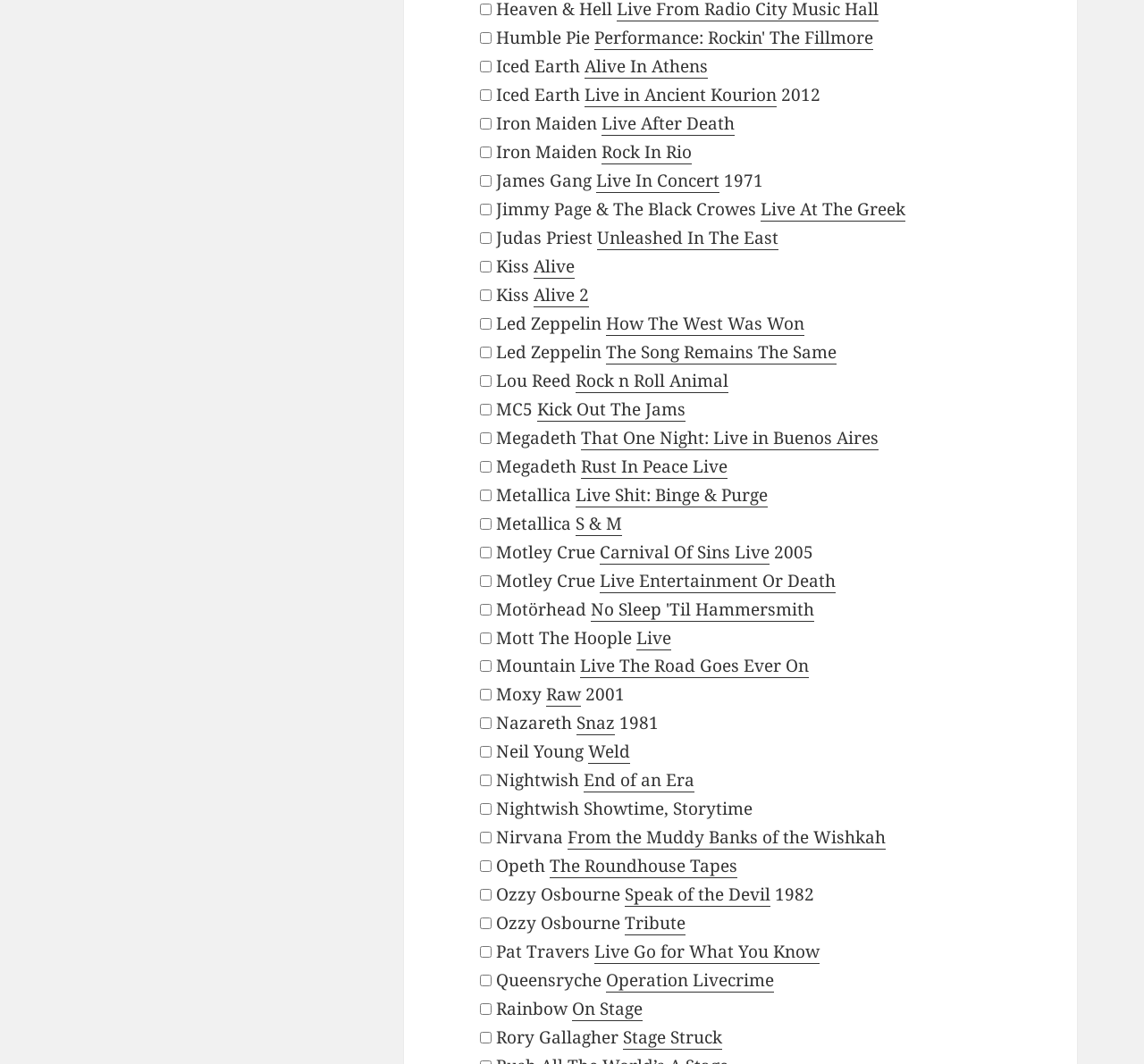Answer this question in one word or a short phrase: How many links are on this webpage?

43